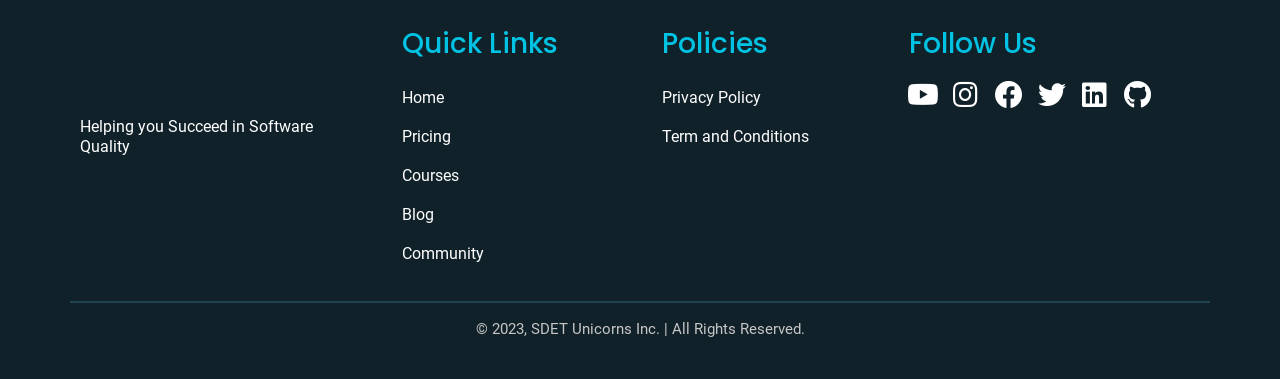Please identify the bounding box coordinates of the element that needs to be clicked to execute the following command: "Follow on Youtube". Provide the bounding box using four float numbers between 0 and 1, formatted as [left, top, right, bottom].

[0.71, 0.212, 0.732, 0.286]